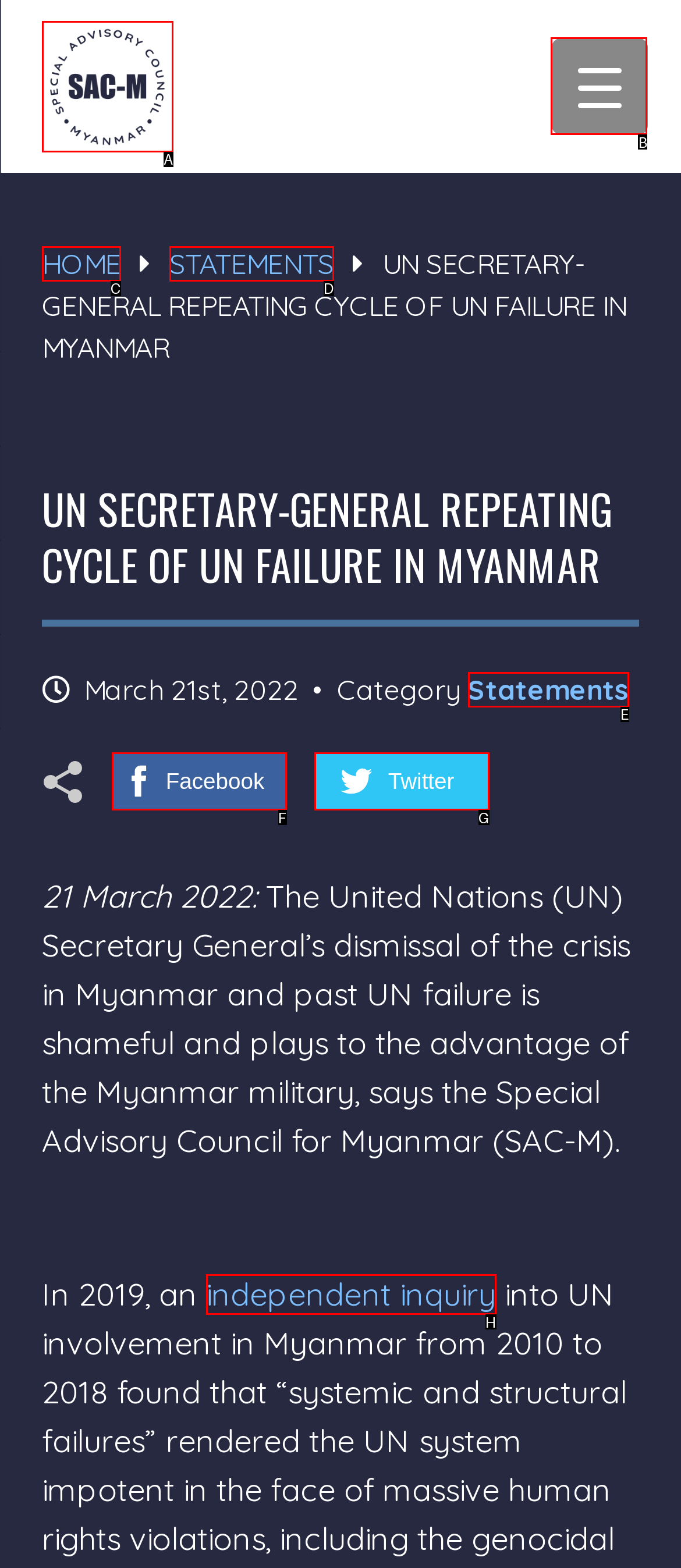Determine which HTML element should be clicked for this task: Click the menu trigger button
Provide the option's letter from the available choices.

B